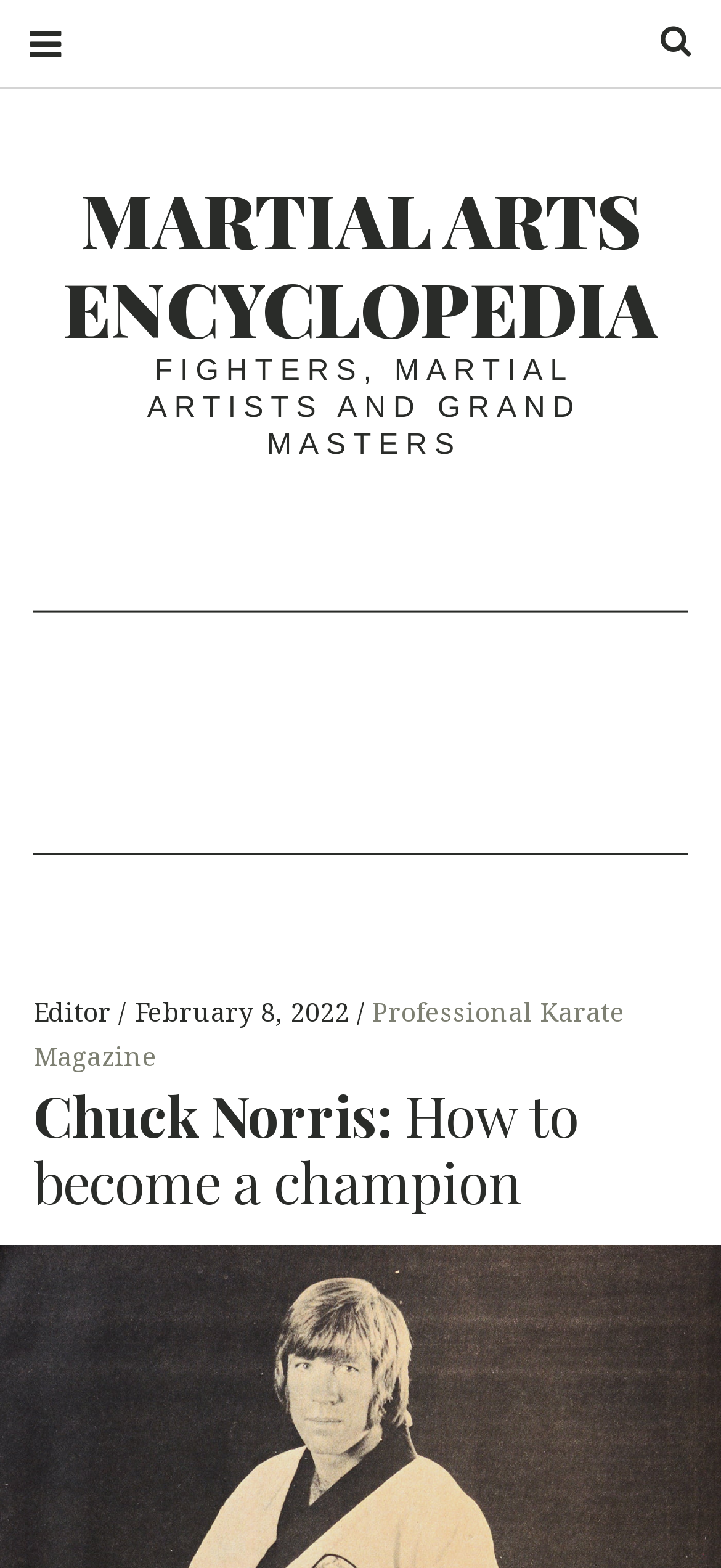Using the given element description, provide the bounding box coordinates (top-left x, top-left y, bottom-right x, bottom-right y) for the corresponding UI element in the screenshot: Editor

[0.046, 0.634, 0.164, 0.657]